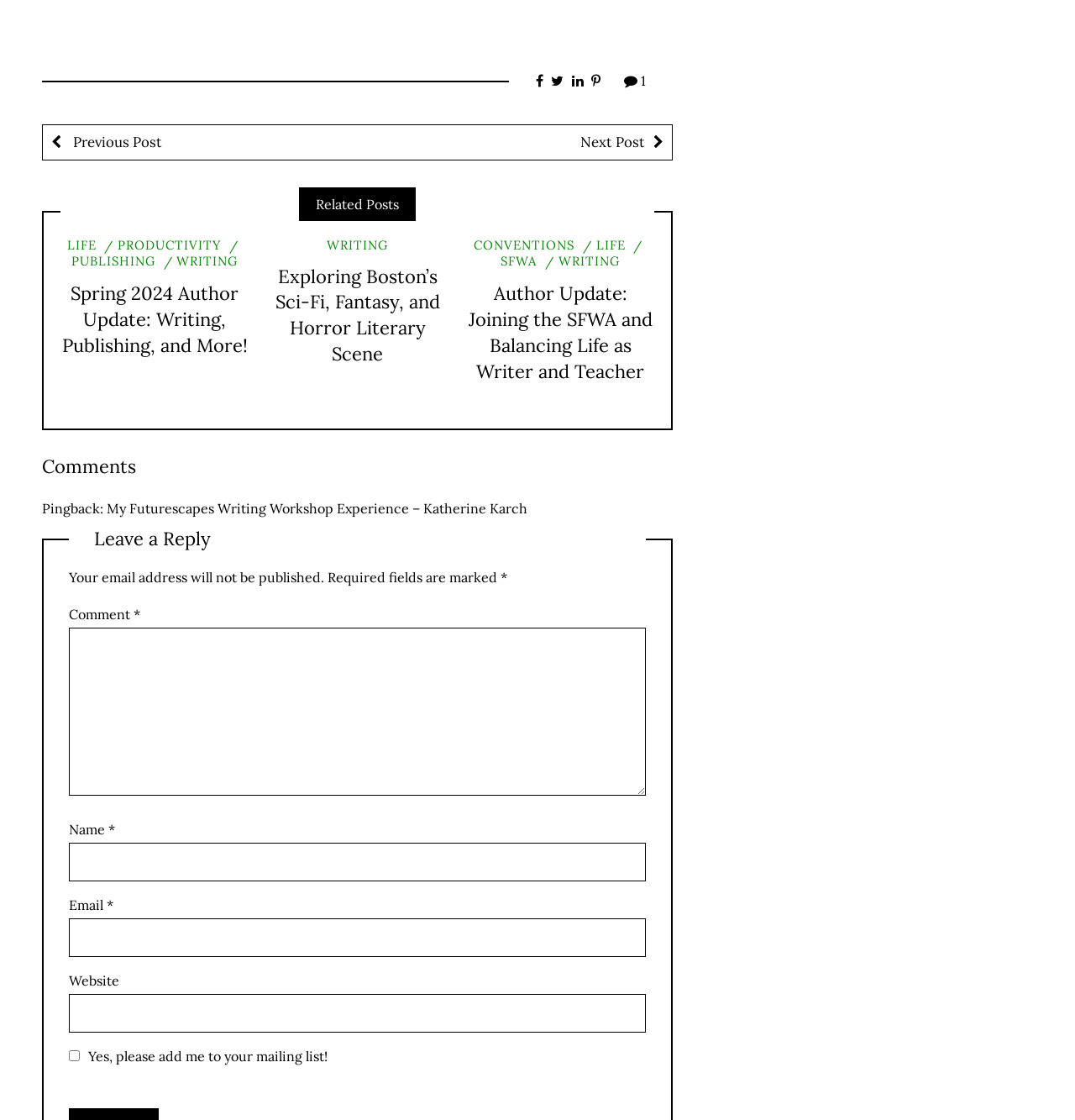Please identify the bounding box coordinates of the region to click in order to complete the task: "Enter your name". The coordinates must be four float numbers between 0 and 1, specified as [left, top, right, bottom].

[0.064, 0.752, 0.601, 0.787]